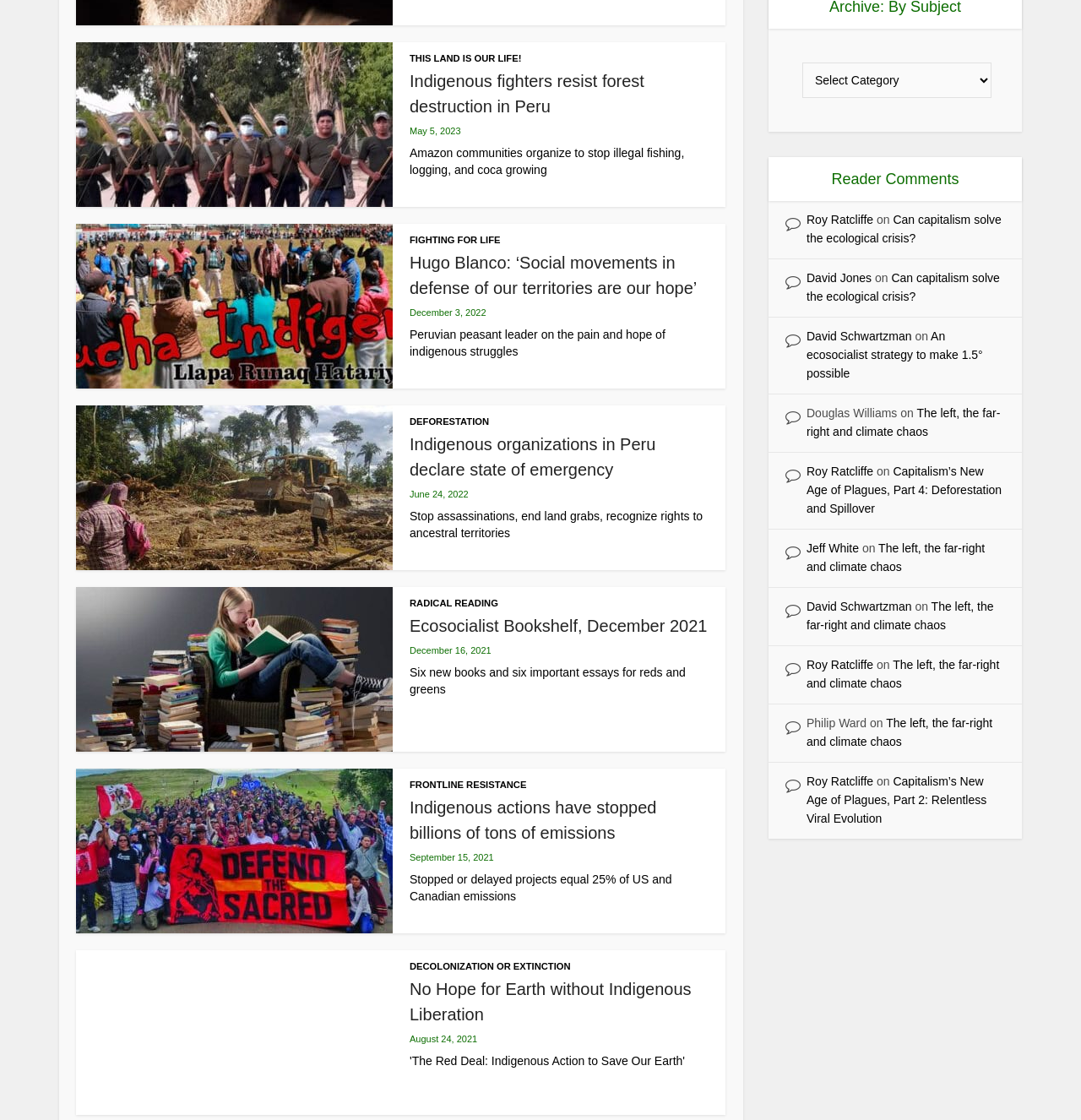Determine the bounding box coordinates for the UI element matching this description: "Roy Ratcliffe".

[0.746, 0.691, 0.808, 0.703]